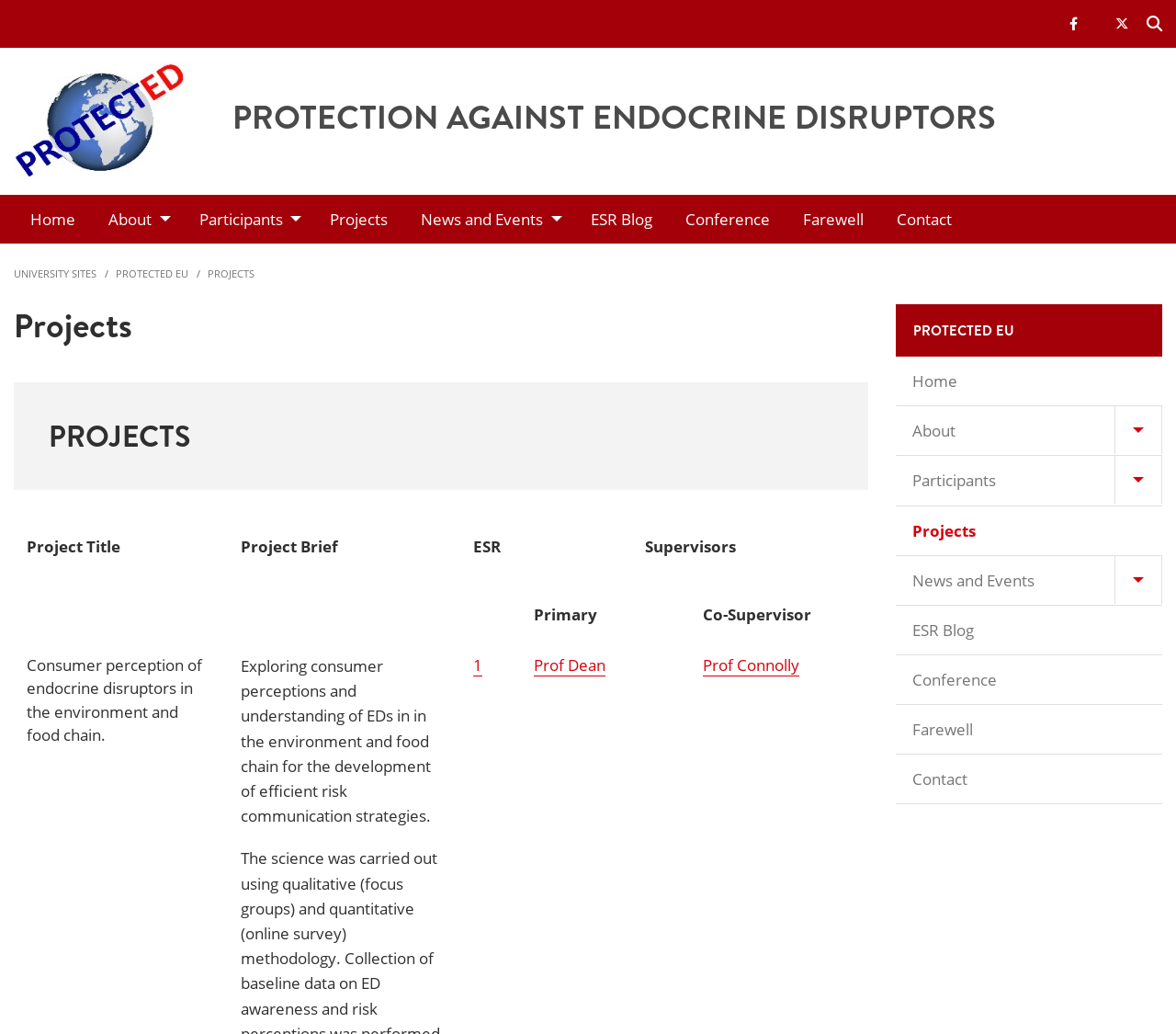Please find the bounding box coordinates for the clickable element needed to perform this instruction: "Toggle the secondary menu".

[0.948, 0.393, 0.988, 0.44]